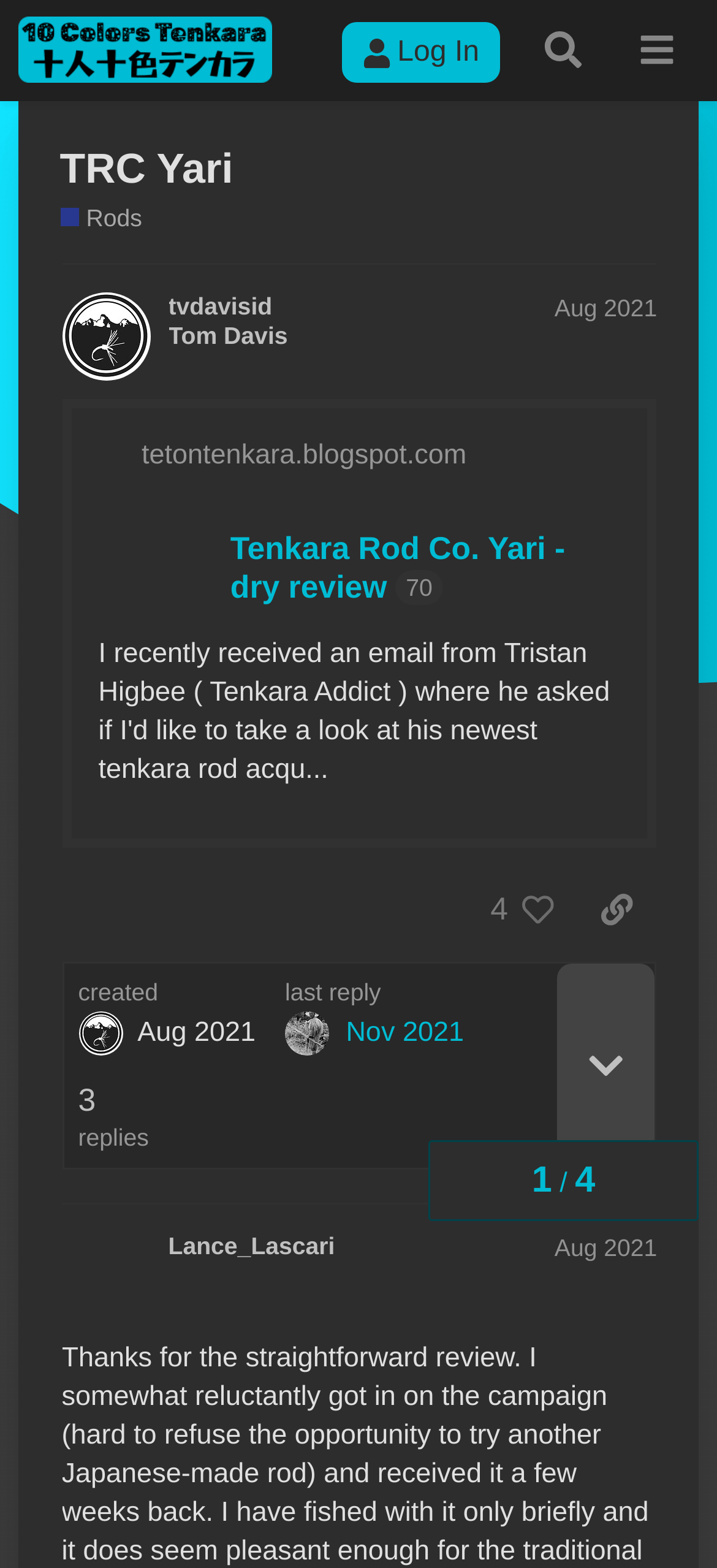Locate the bounding box coordinates of the clickable region to complete the following instruction: "Search for something."

[0.728, 0.005, 0.845, 0.059]